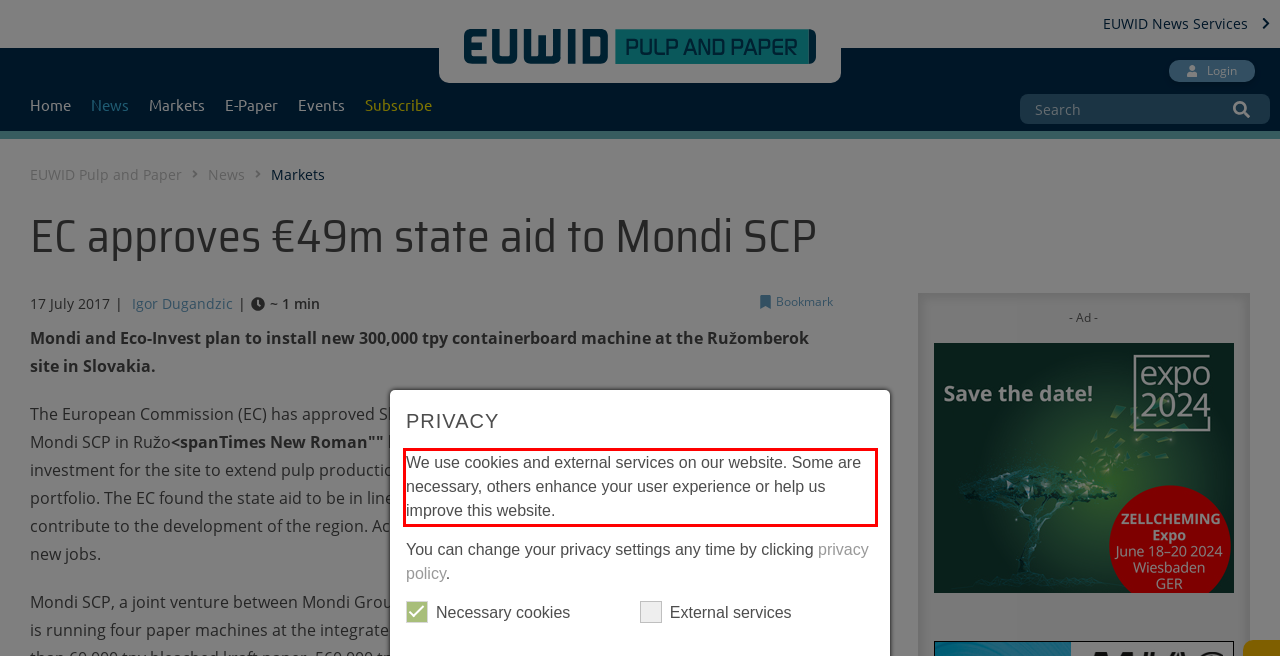You are provided with a screenshot of a webpage that includes a UI element enclosed in a red rectangle. Extract the text content inside this red rectangle.

We use cookies and external services on our website. Some are necessary, others enhance your user experience or help us improve this website.